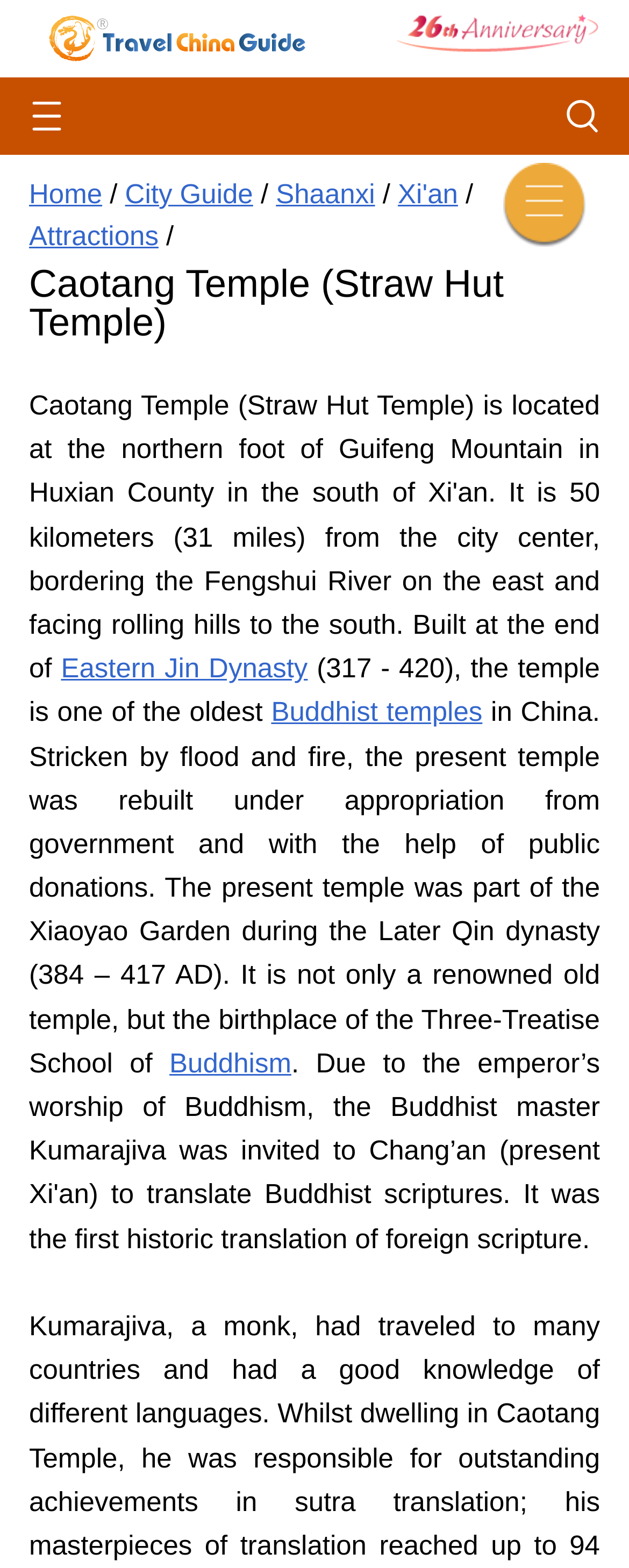Extract the bounding box for the UI element that matches this description: "City Guide".

[0.199, 0.114, 0.402, 0.134]